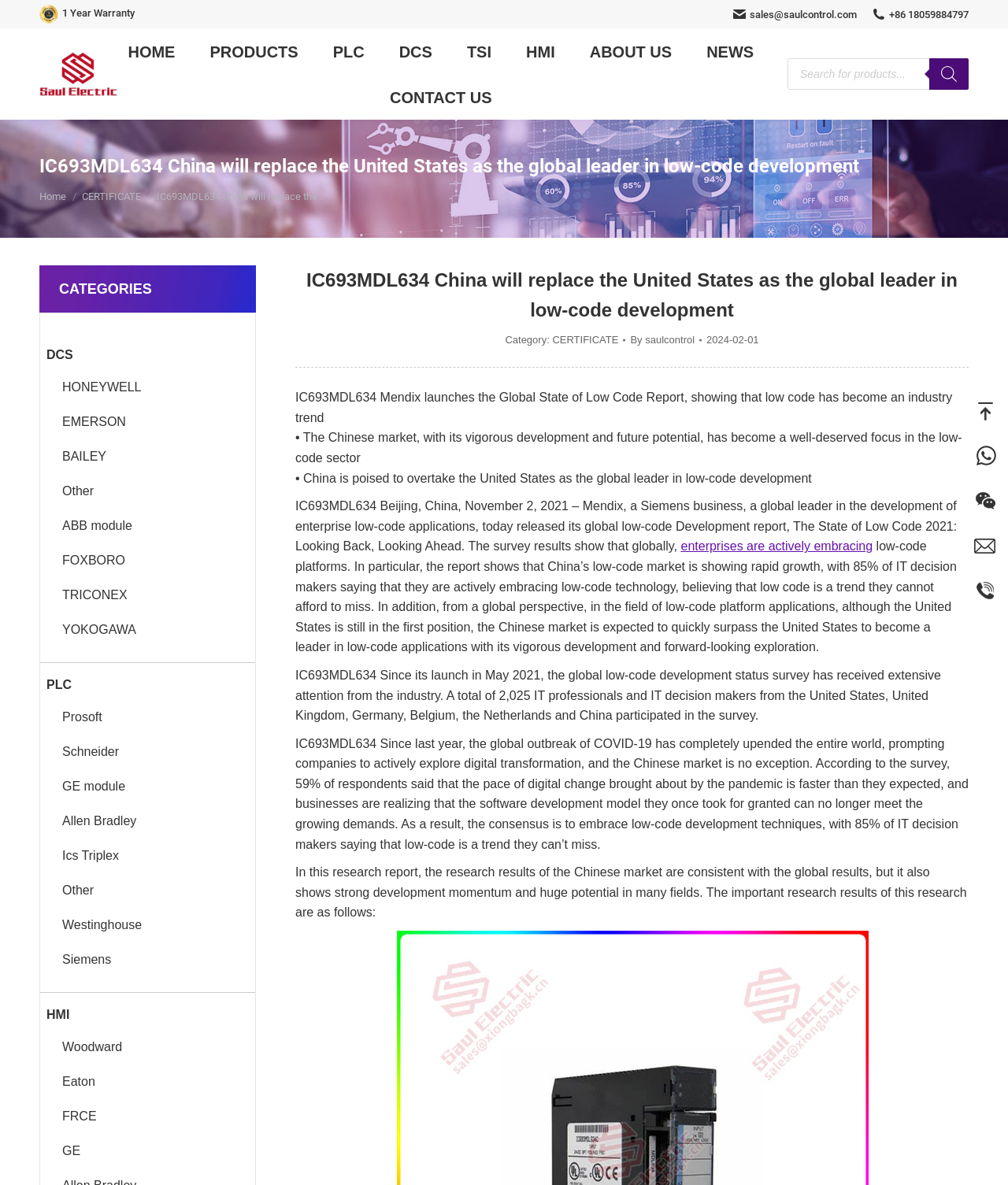Predict the bounding box coordinates of the area that should be clicked to accomplish the following instruction: "Contact Newco Natural via their website". The bounding box coordinates should consist of four float numbers between 0 and 1, i.e., [left, top, right, bottom].

None